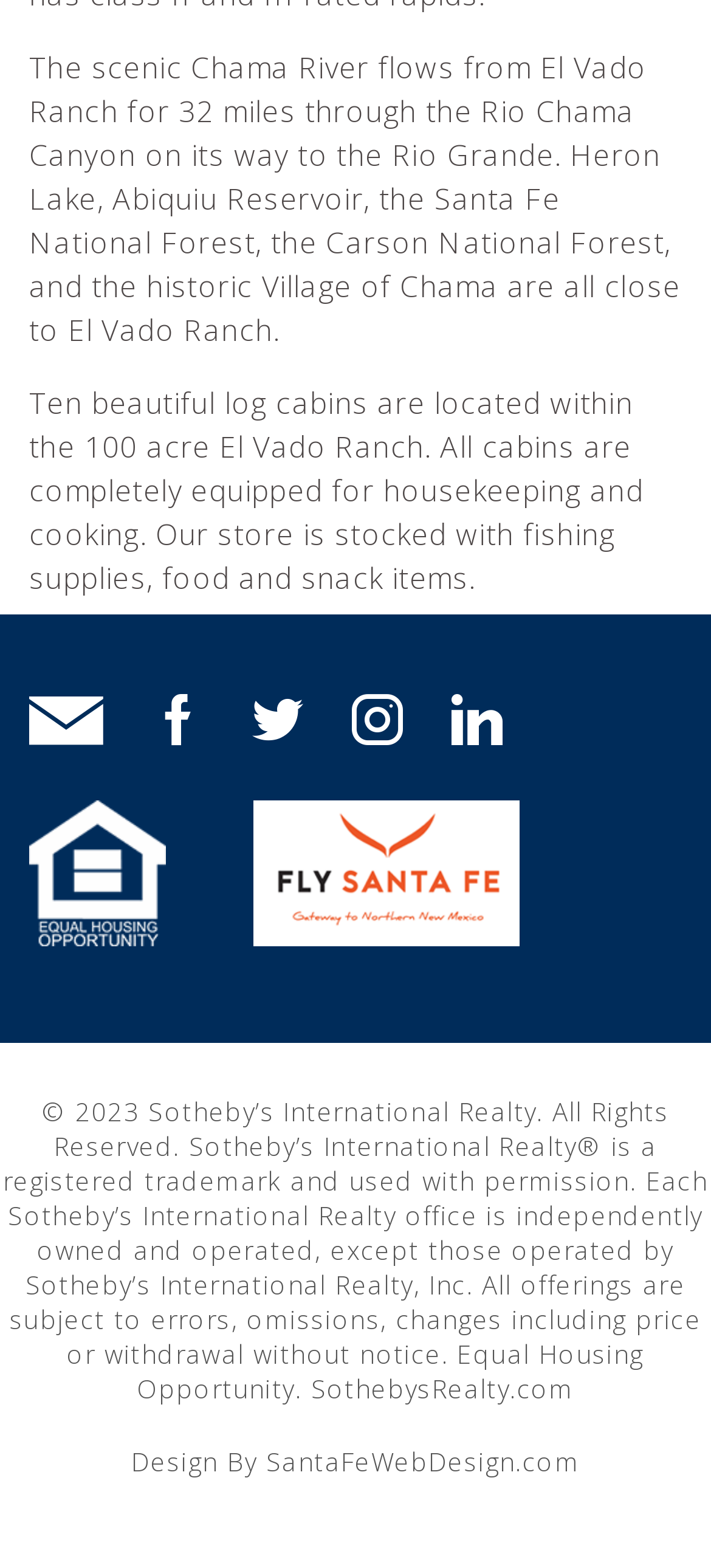Use a single word or phrase to answer the question: How many log cabins are located within El Vado Ranch?

Ten